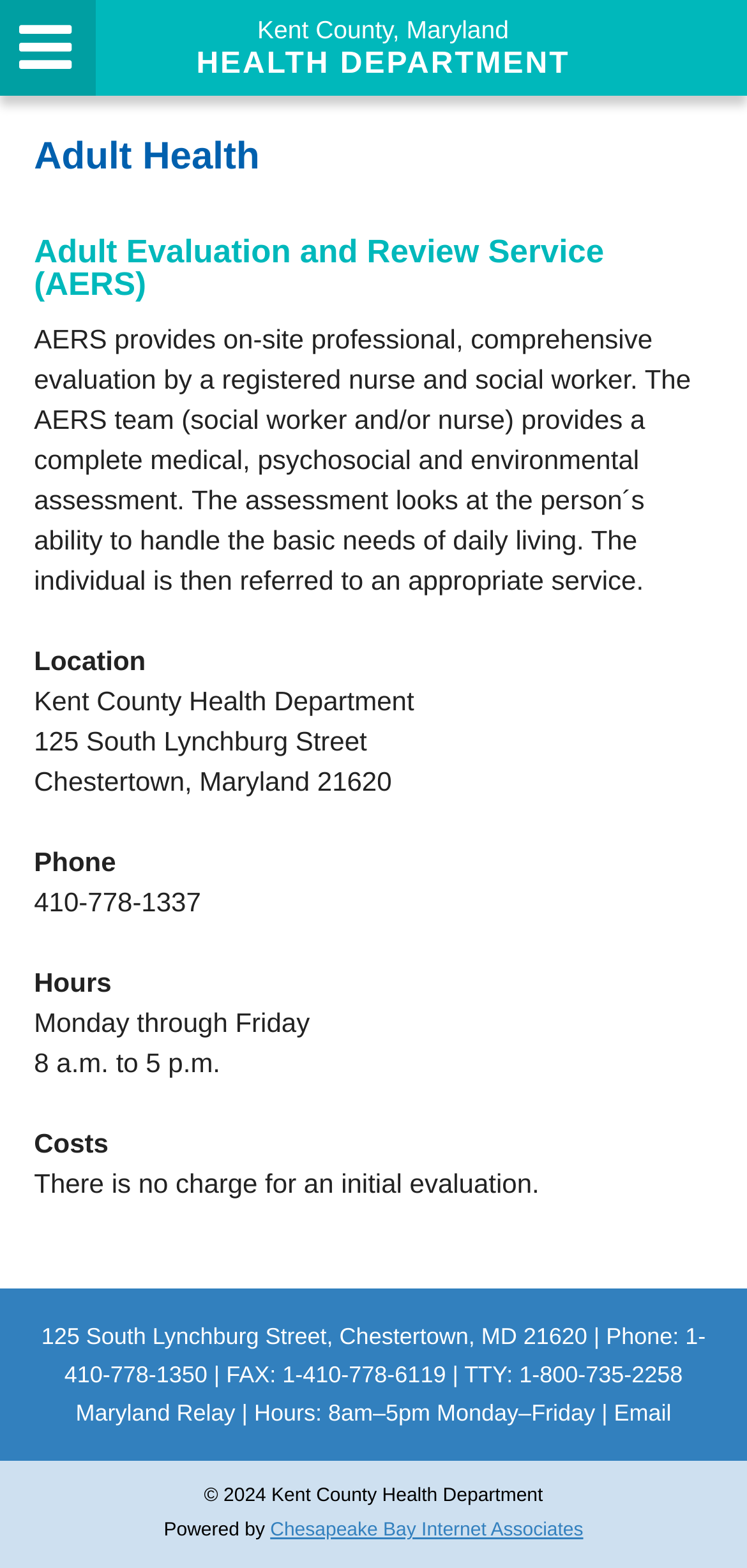Provide the bounding box coordinates of the UI element that matches the description: "Chesapeake Bay Internet Associates".

[0.362, 0.969, 0.781, 0.983]